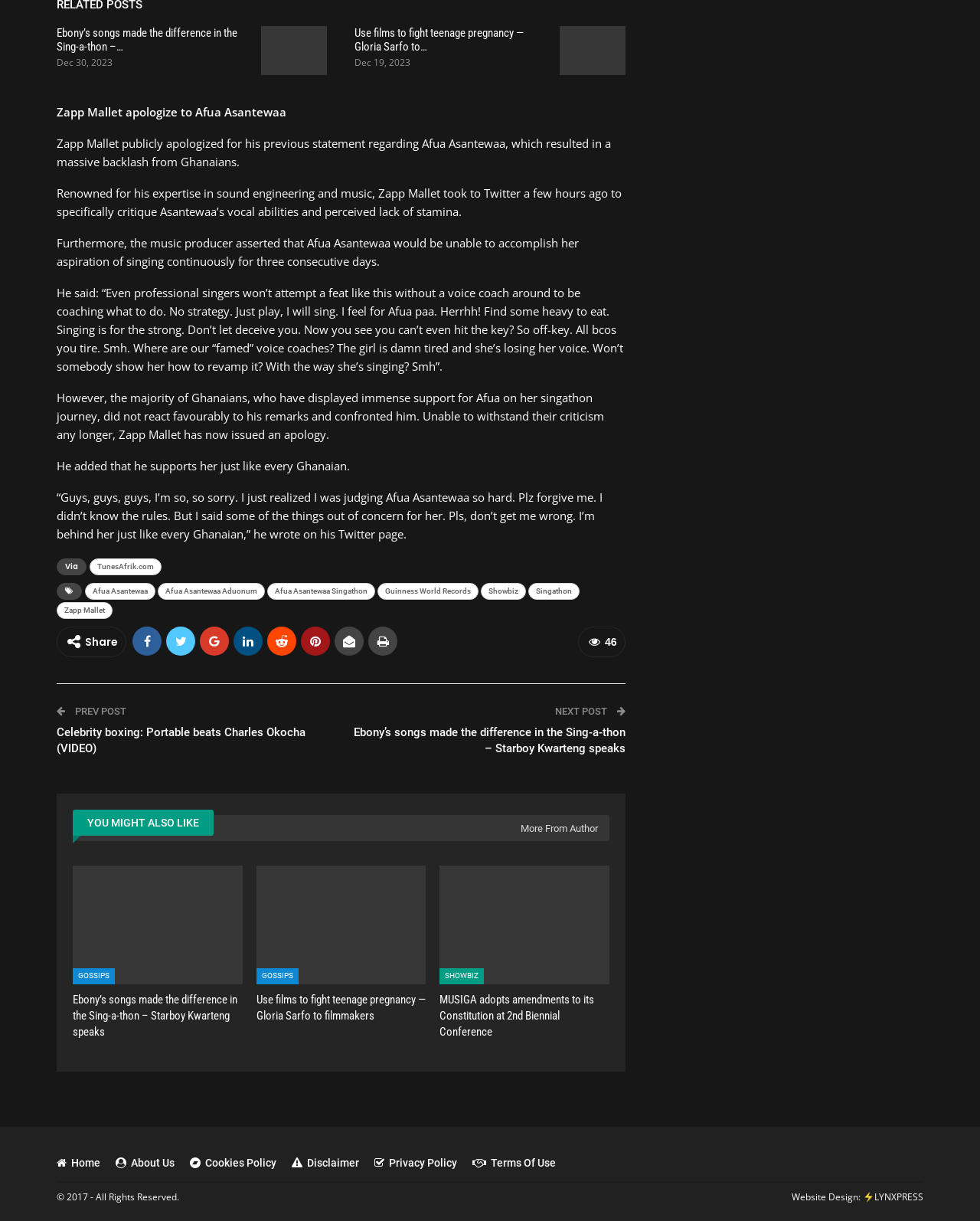Identify the bounding box of the HTML element described here: "Afua Asantewaa Aduonum". Provide the coordinates as four float numbers between 0 and 1: [left, top, right, bottom].

[0.161, 0.477, 0.27, 0.491]